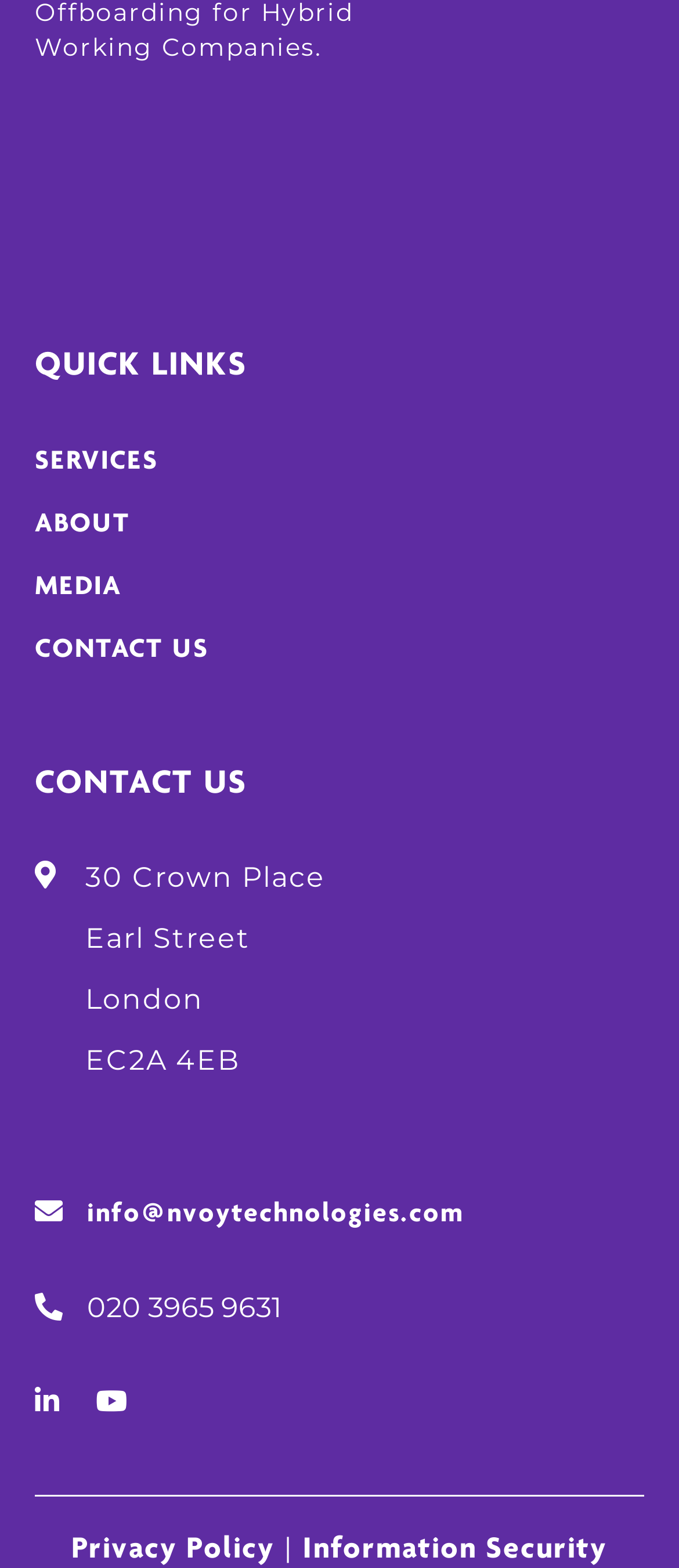Refer to the screenshot and answer the following question in detail:
What is the phone number?

I found the phone number by looking at the static text element that contains the phone number, which is located under the 'CONTACT US' heading.